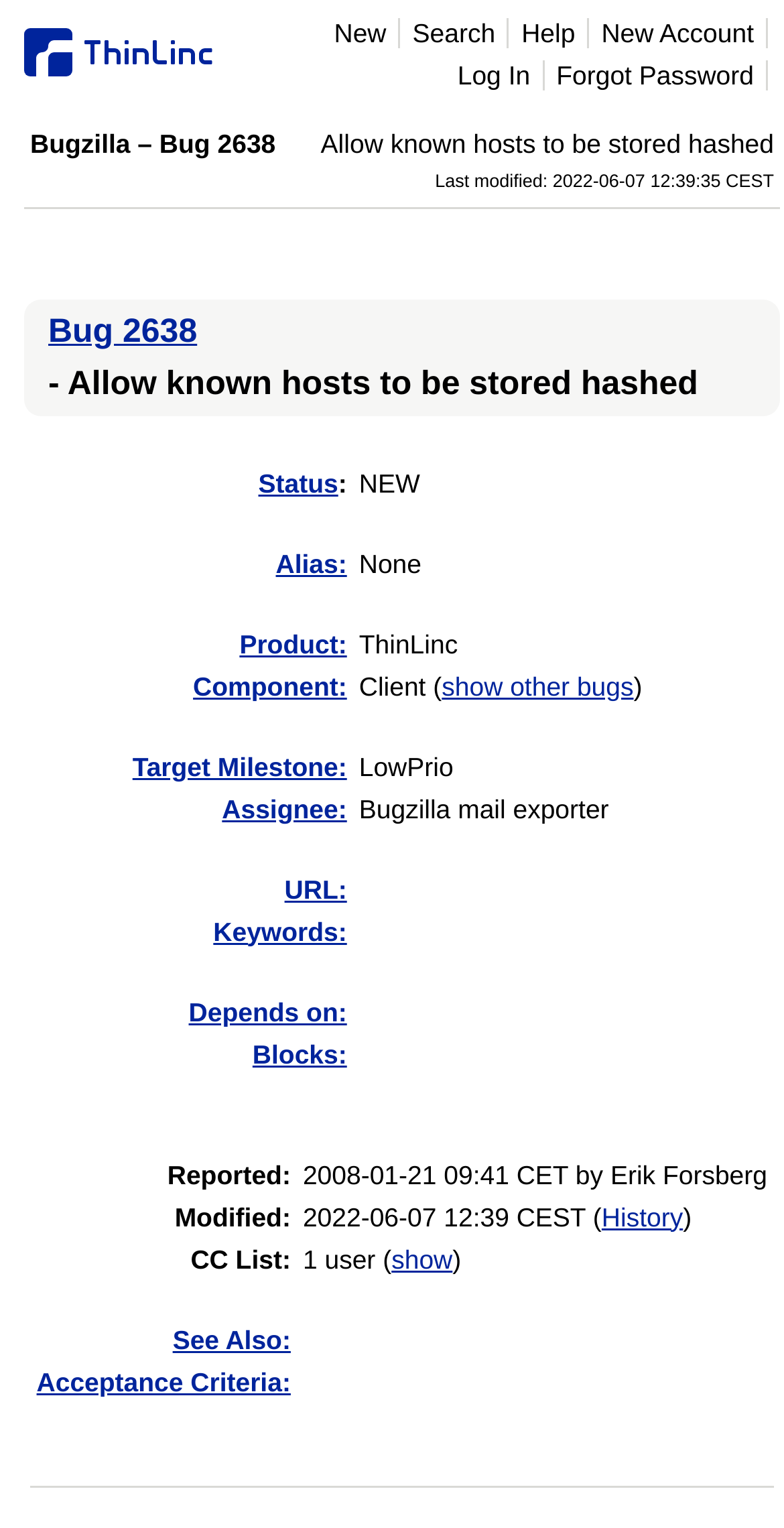Find and specify the bounding box coordinates that correspond to the clickable region for the instruction: "Click on the 'Log In' link".

[0.568, 0.039, 0.694, 0.059]